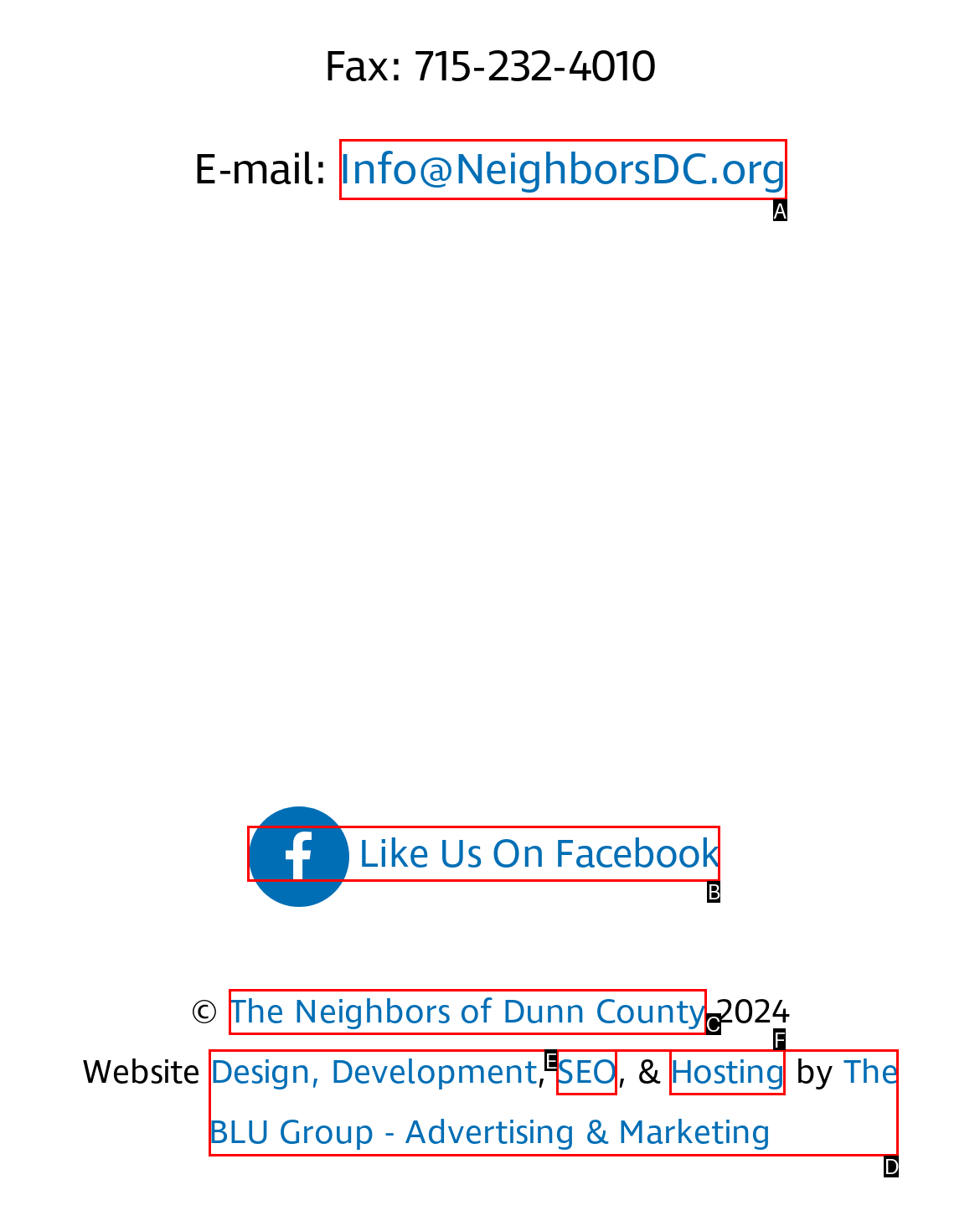Based on the description: The Neighbors of Dunn County, identify the matching HTML element. Reply with the letter of the correct option directly.

C